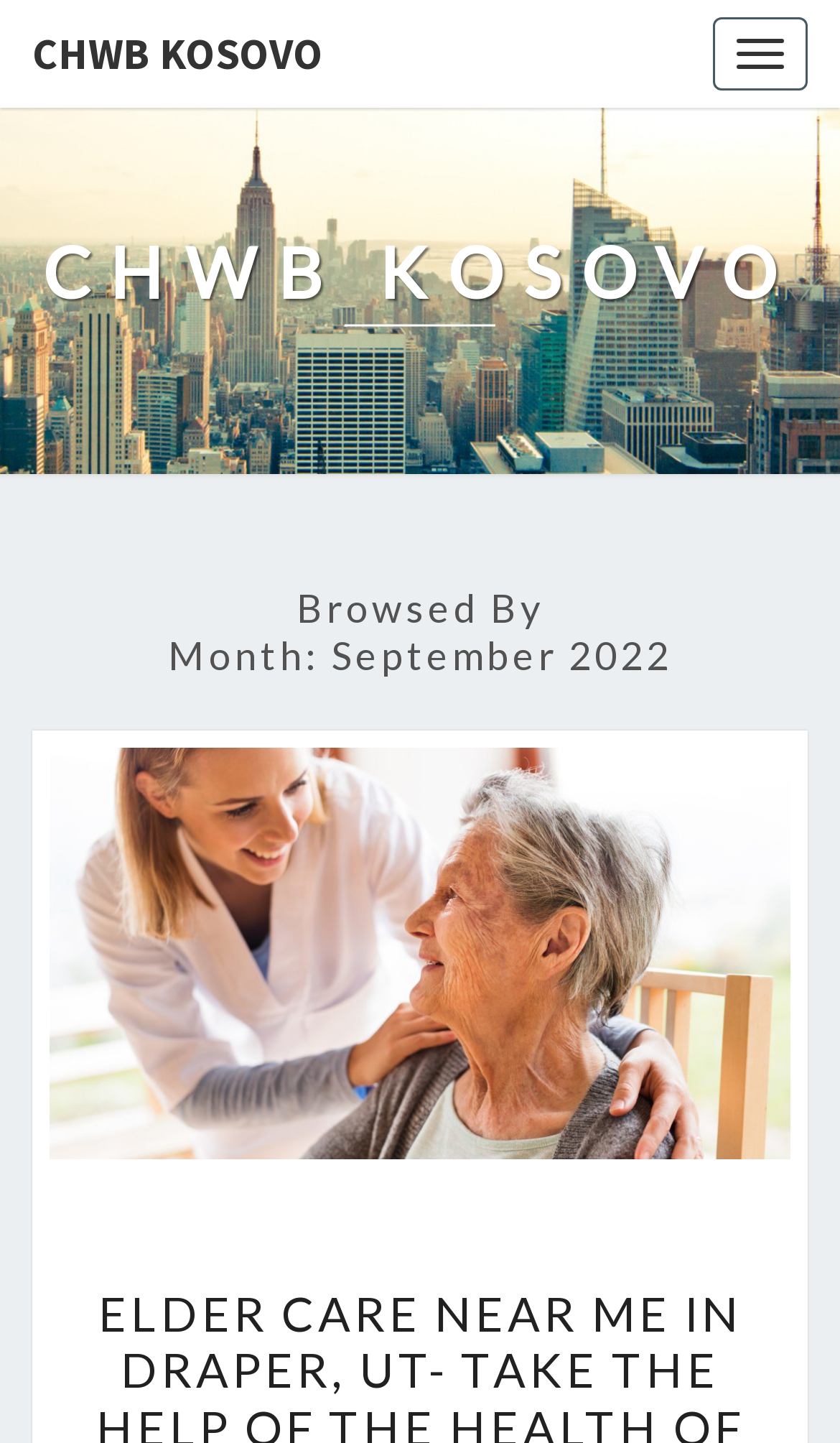Is there a navigation button on the webpage?
Provide a fully detailed and comprehensive answer to the question.

I found a button element with the text 'Toggle navigation' which indicates the presence of a navigation button on the webpage.